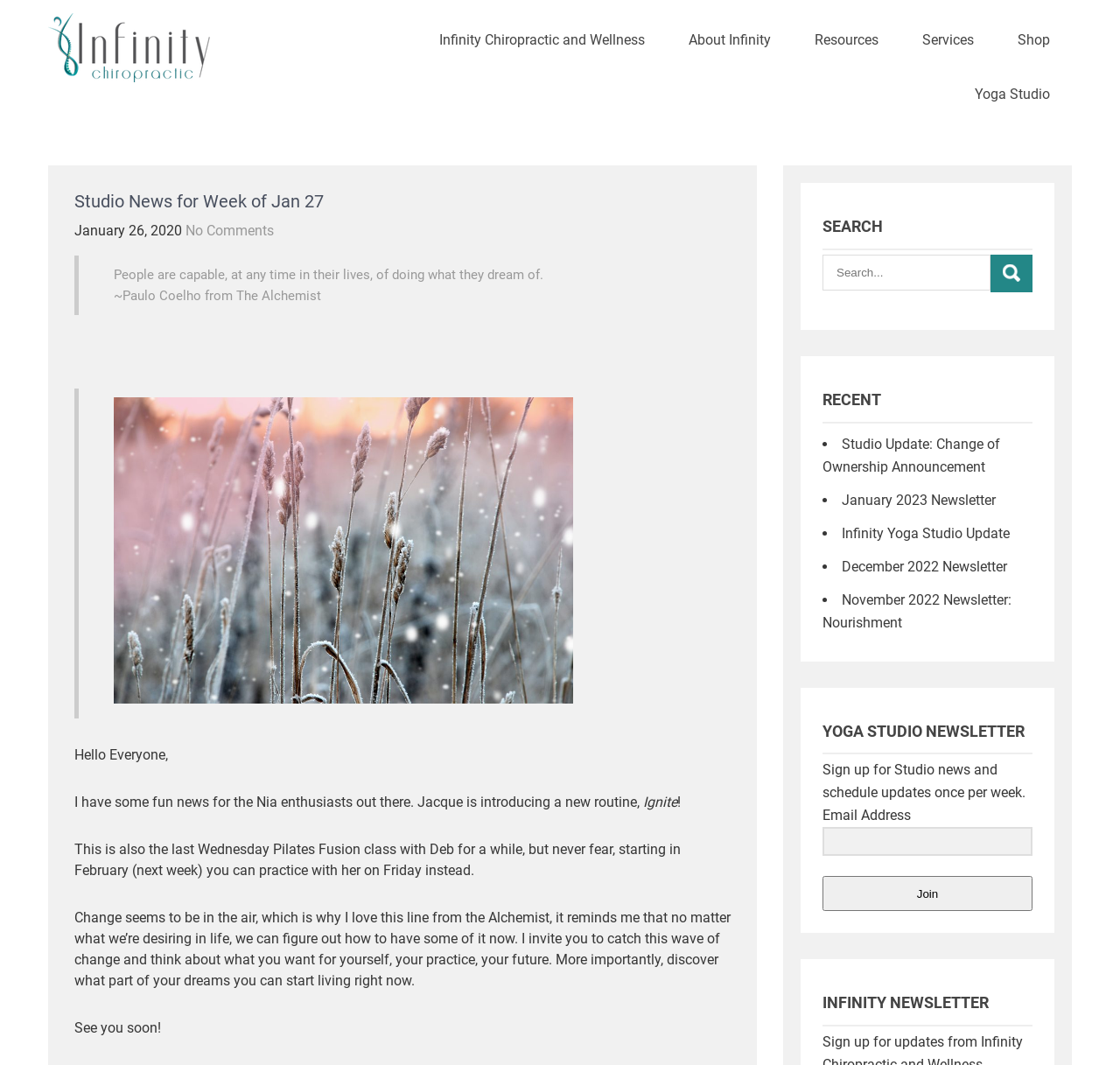Please find the bounding box coordinates of the element that you should click to achieve the following instruction: "Read the 'Studio News for Week of Jan 27' article". The coordinates should be presented as four float numbers between 0 and 1: [left, top, right, bottom].

[0.066, 0.18, 0.652, 0.198]